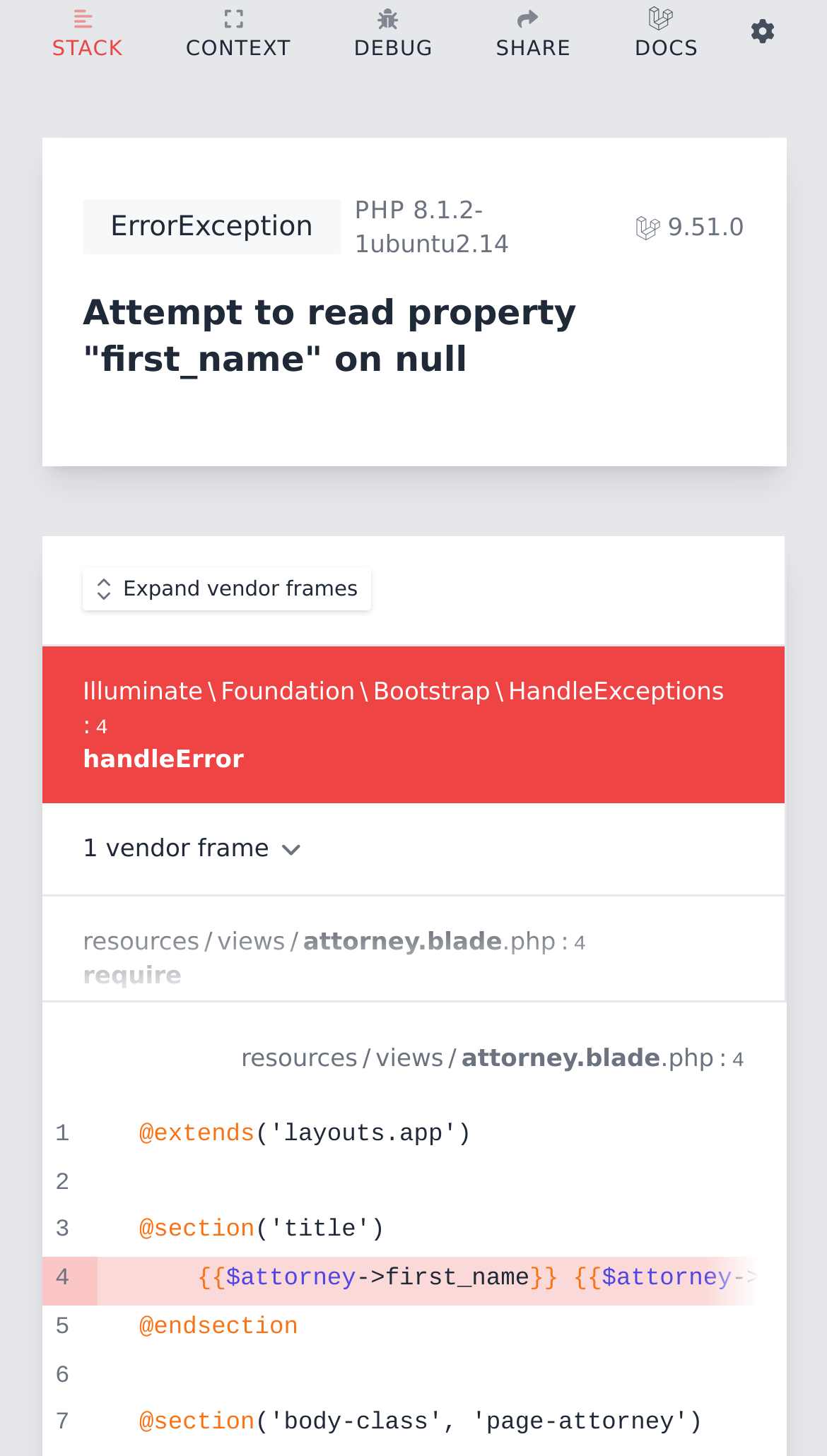Please identify the bounding box coordinates of the area I need to click to accomplish the following instruction: "Click the SAVE SETTINGS button".

[0.469, 0.385, 0.741, 0.419]